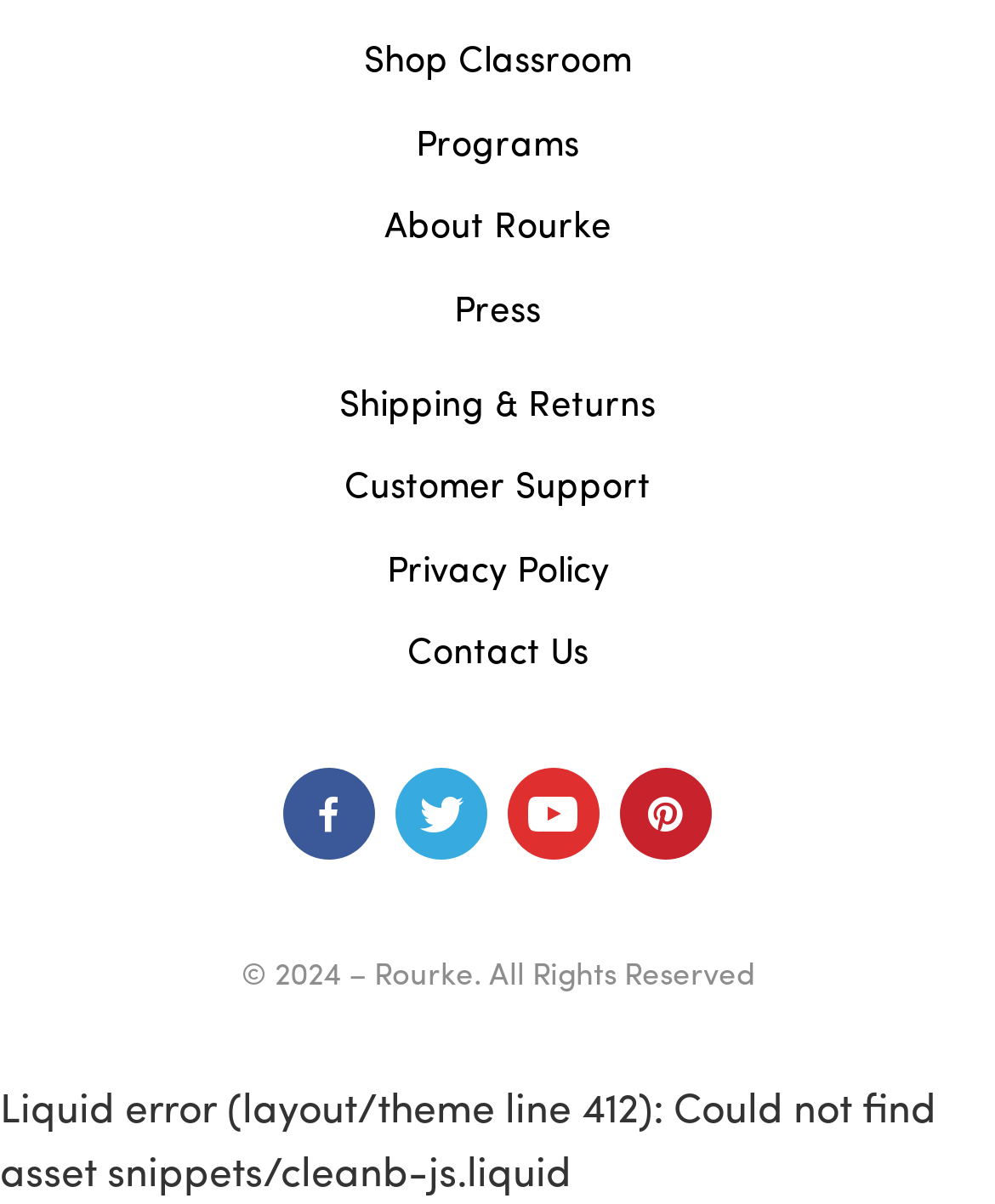What is the name of the company?
With the help of the image, please provide a detailed response to the question.

The name of the company can be inferred from the copyright information at the bottom of the page, which states '© 2024 – Rourke. All Rights Reserved'.